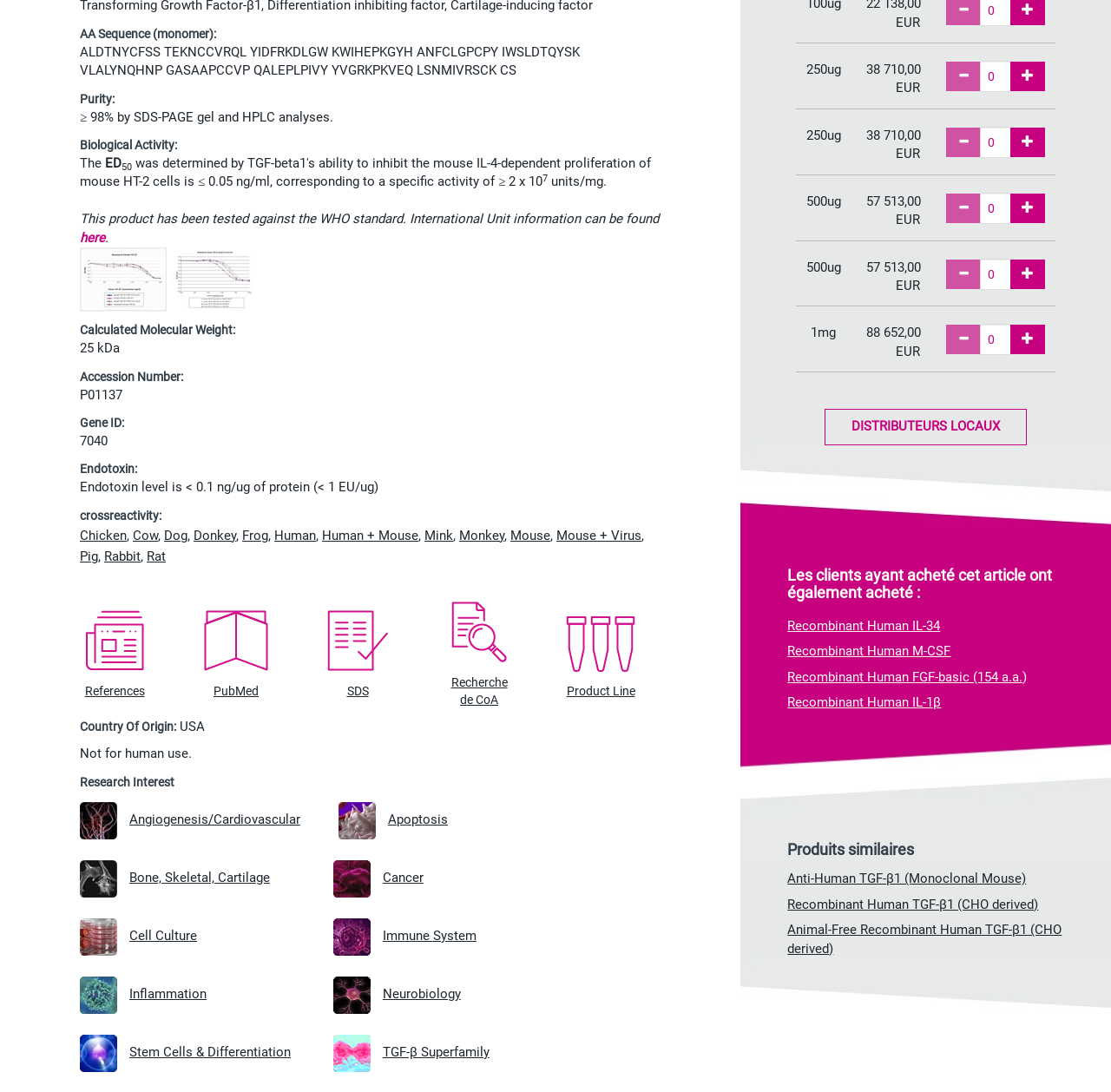Please identify the bounding box coordinates of the element's region that should be clicked to execute the following instruction: "Click the 'MENU' link". The bounding box coordinates must be four float numbers between 0 and 1, i.e., [left, top, right, bottom].

None